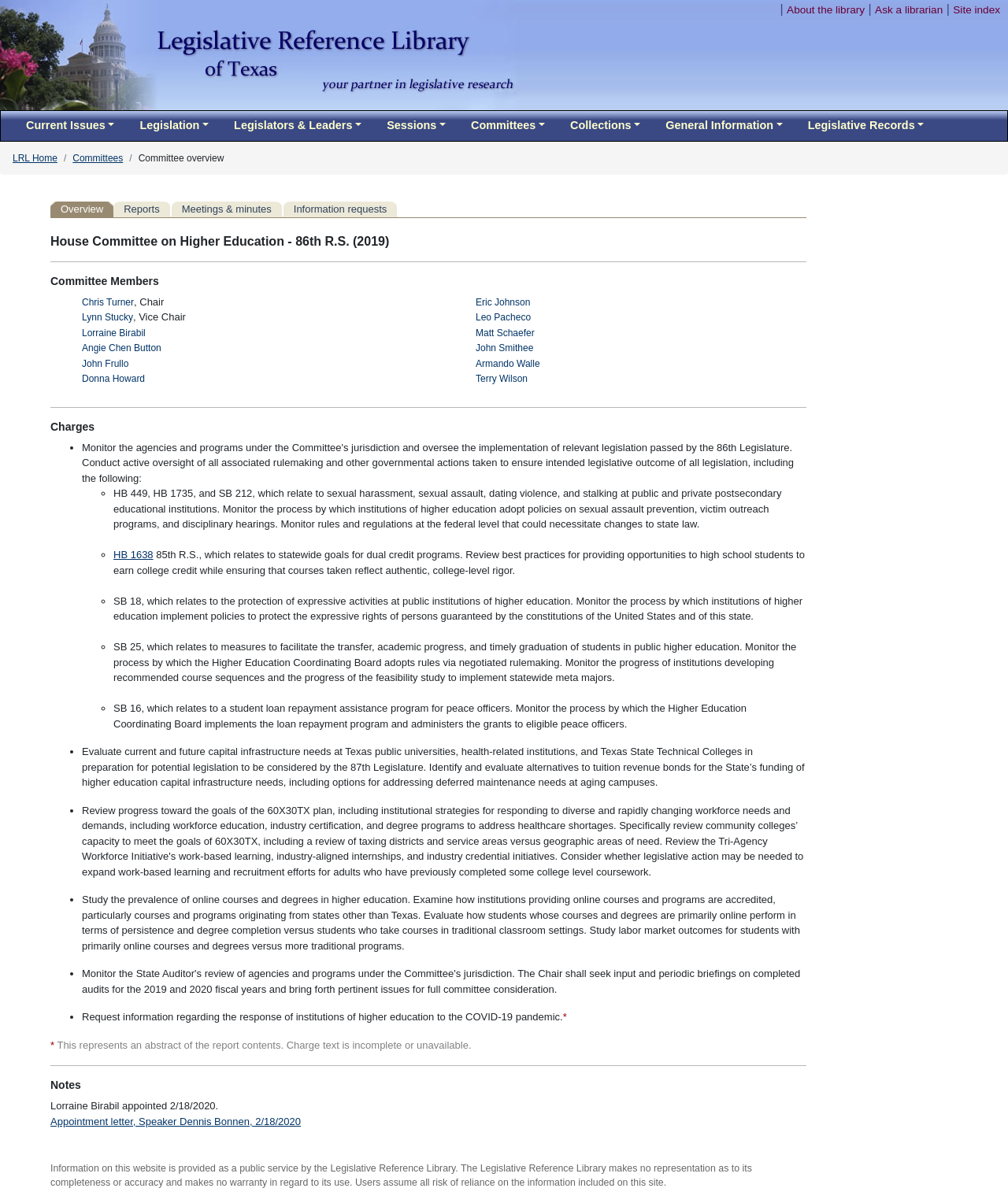From the image, can you give a detailed response to the question below:
What is the disclaimer of the Legislative Reference Library?

I found the answer by looking at the static text at the bottom of the webpage which states that the Legislative Reference Library makes no representation as to its completeness or accuracy and makes no warranty in regard to its use.